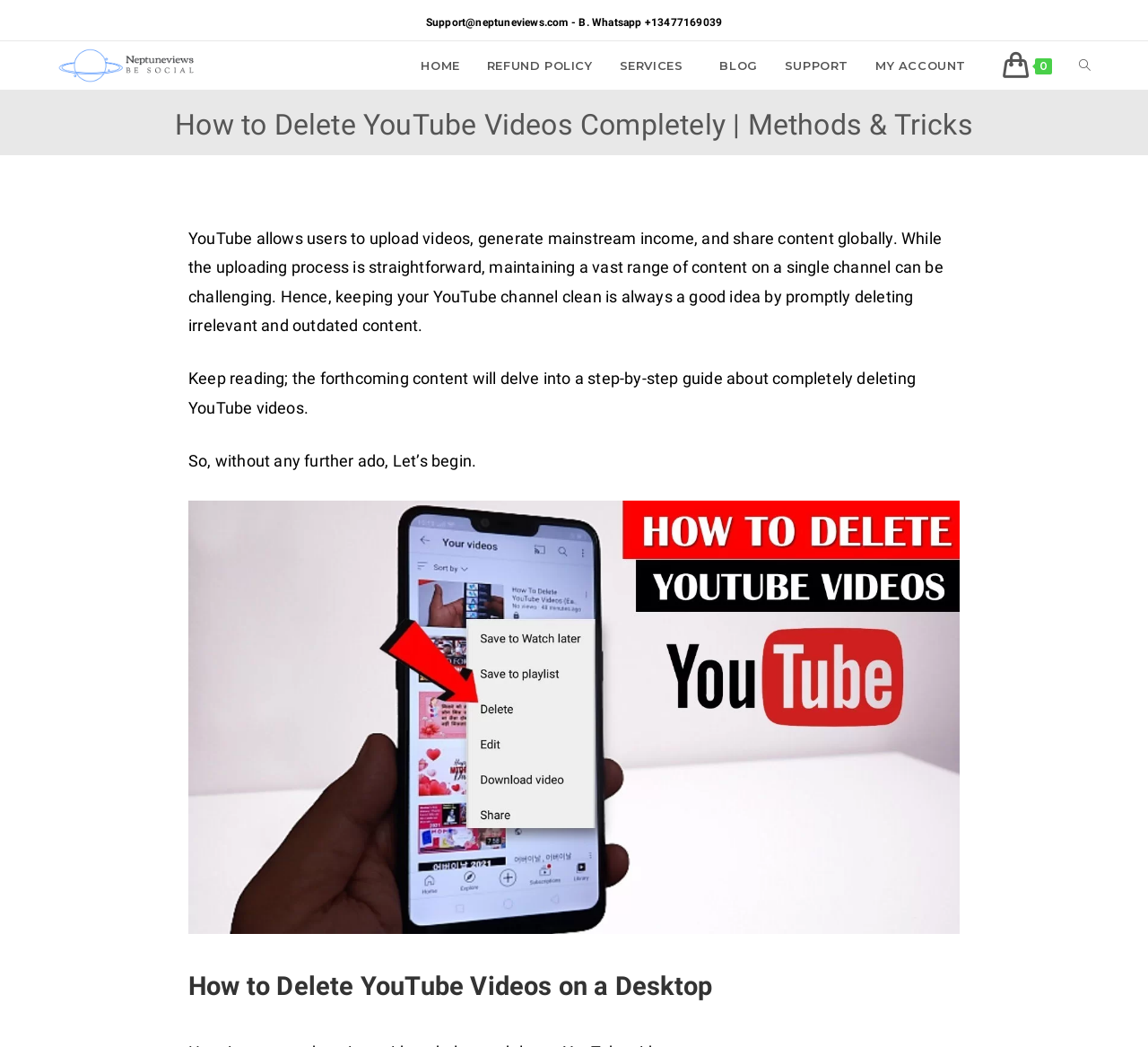Please find the bounding box coordinates of the element that you should click to achieve the following instruction: "go to the HOME page". The coordinates should be presented as four float numbers between 0 and 1: [left, top, right, bottom].

[0.355, 0.039, 0.412, 0.085]